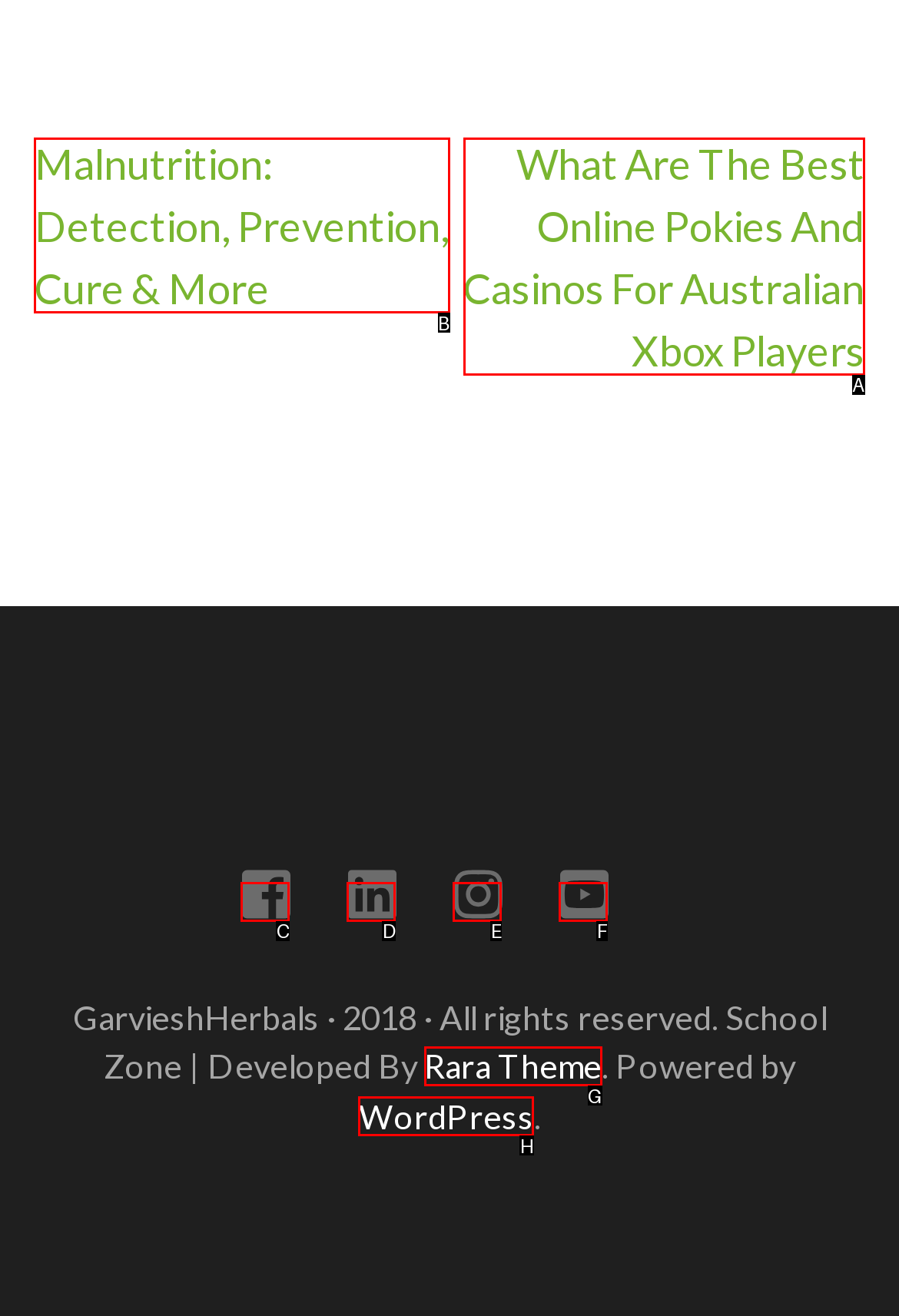Specify which HTML element I should click to complete this instruction: Visit the 'Malnutrition: Detection, Prevention, Cure & More' post Answer with the letter of the relevant option.

B